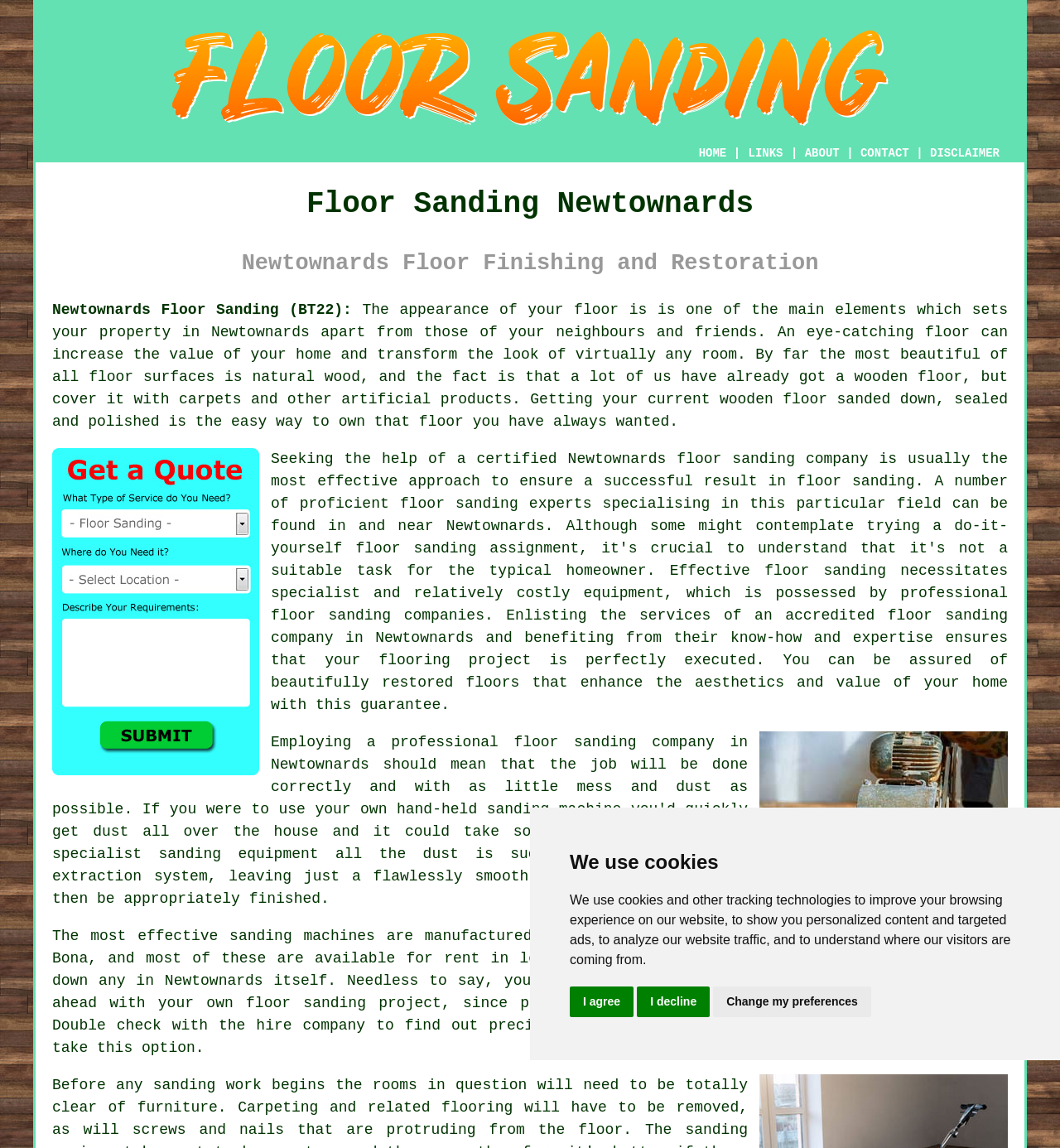Pinpoint the bounding box coordinates of the area that must be clicked to complete this instruction: "Click LINKS".

[0.705, 0.127, 0.739, 0.14]